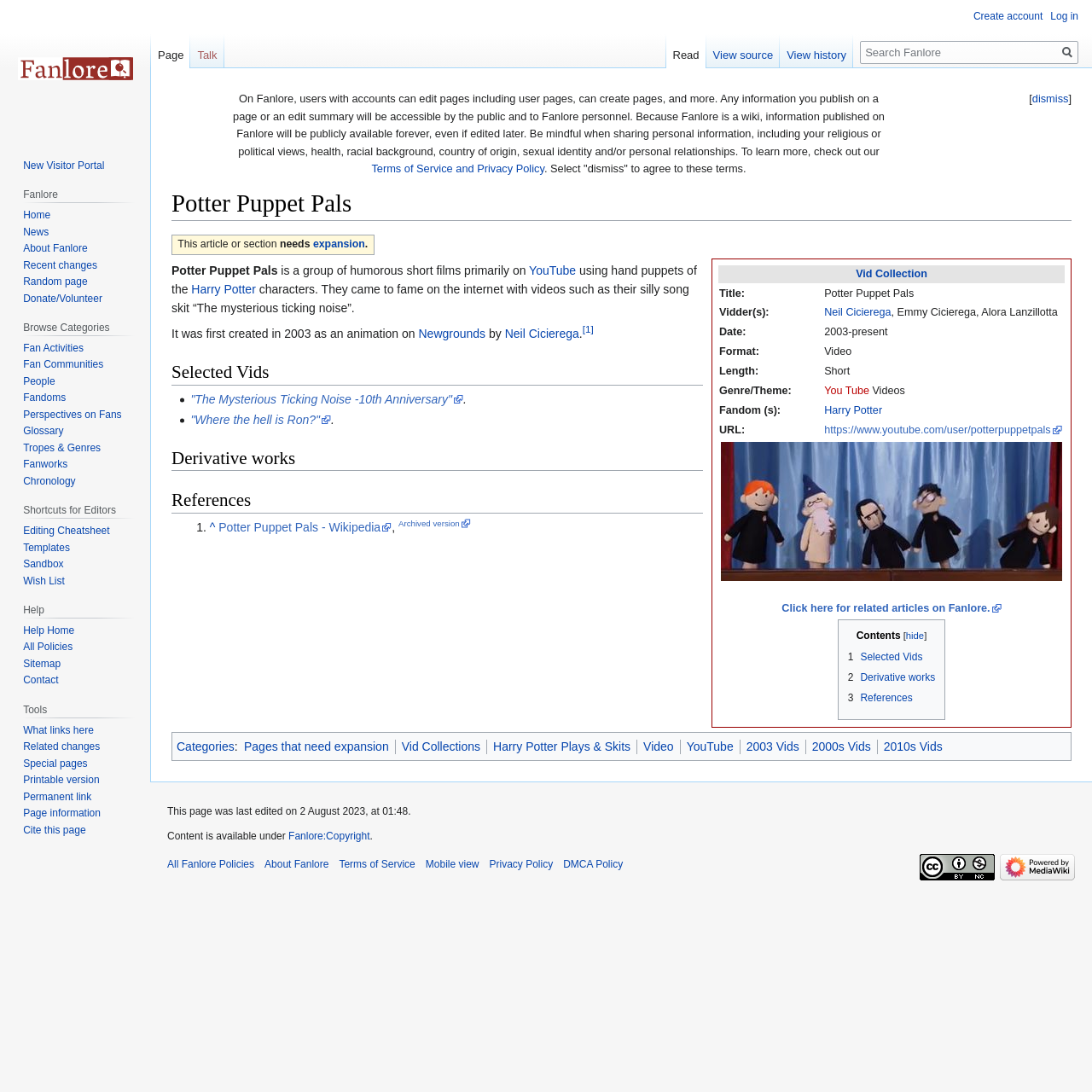What is the name of the website where Potter Puppet Pals was first created?
Kindly give a detailed and elaborate answer to the question.

The answer can be found in the paragraph of text on the webpage, which states that Potter Puppet Pals was first created in 2003 as an animation on Newgrounds.